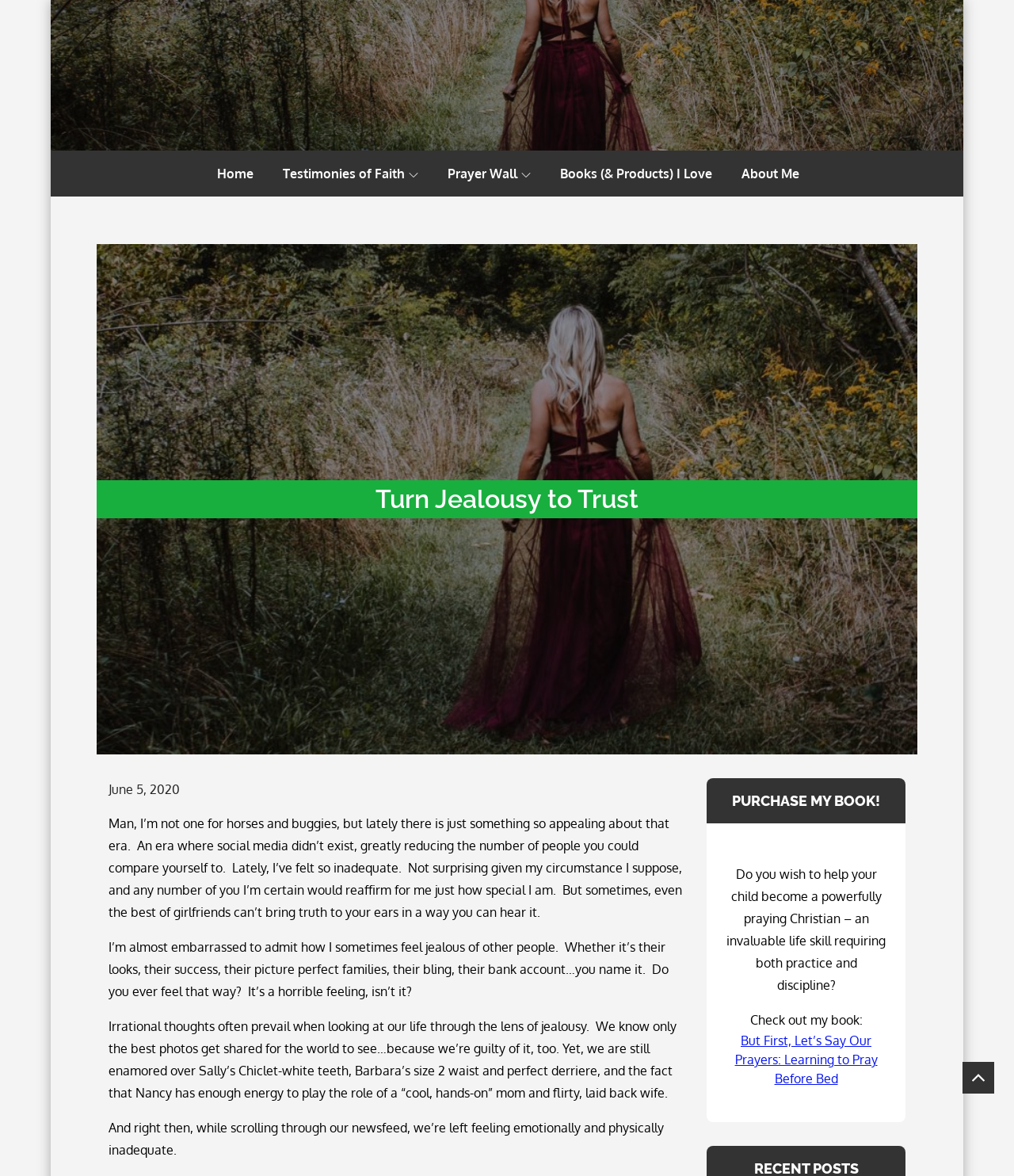Determine the bounding box coordinates of the section to be clicked to follow the instruction: "Purchase the book 'But First, Let’s Say Our Prayers: Learning to Pray Before Bed'". The coordinates should be given as four float numbers between 0 and 1, formatted as [left, top, right, bottom].

[0.716, 0.877, 0.874, 0.925]